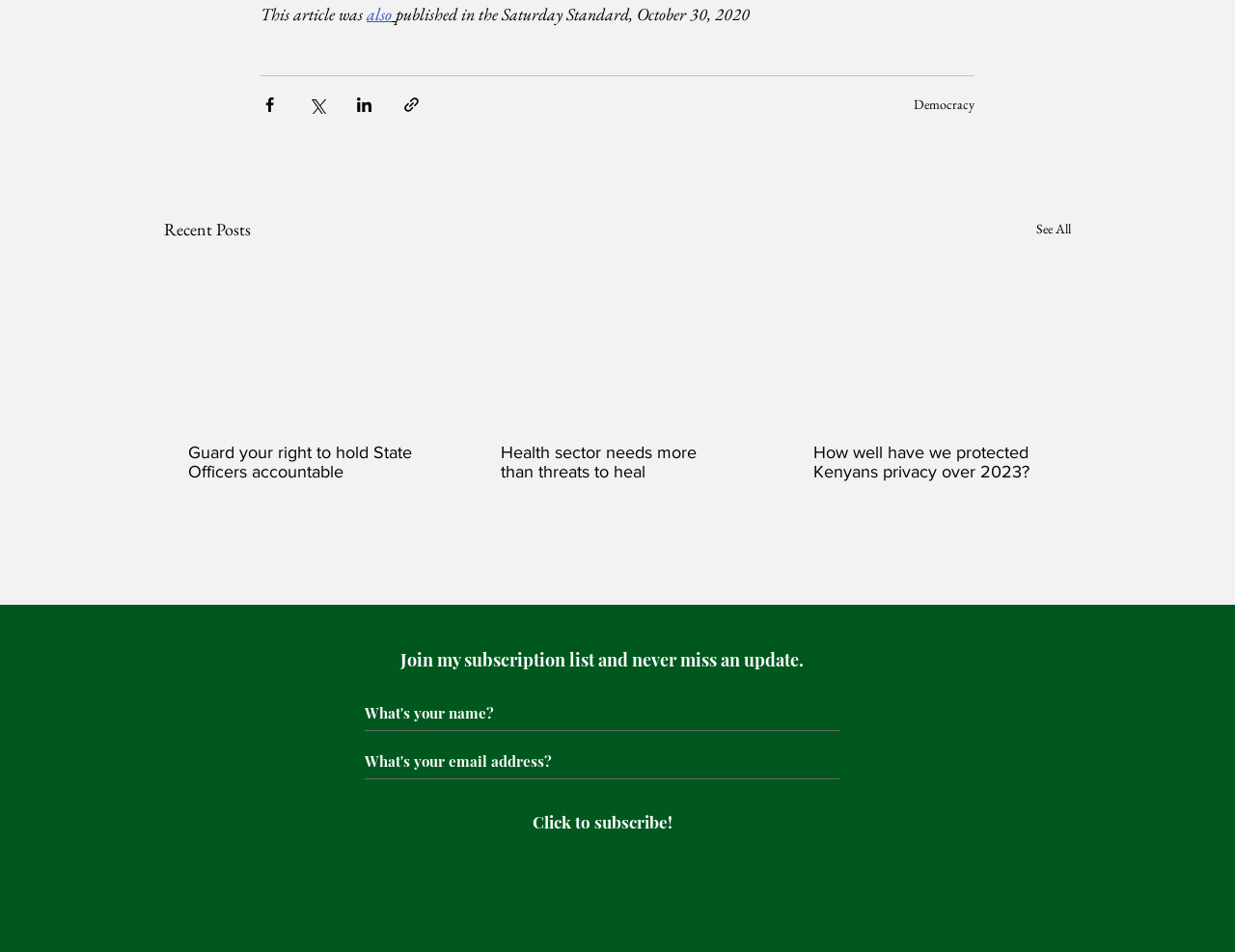Give a short answer using one word or phrase for the question:
How many articles are listed in the 'Recent Posts' section?

3